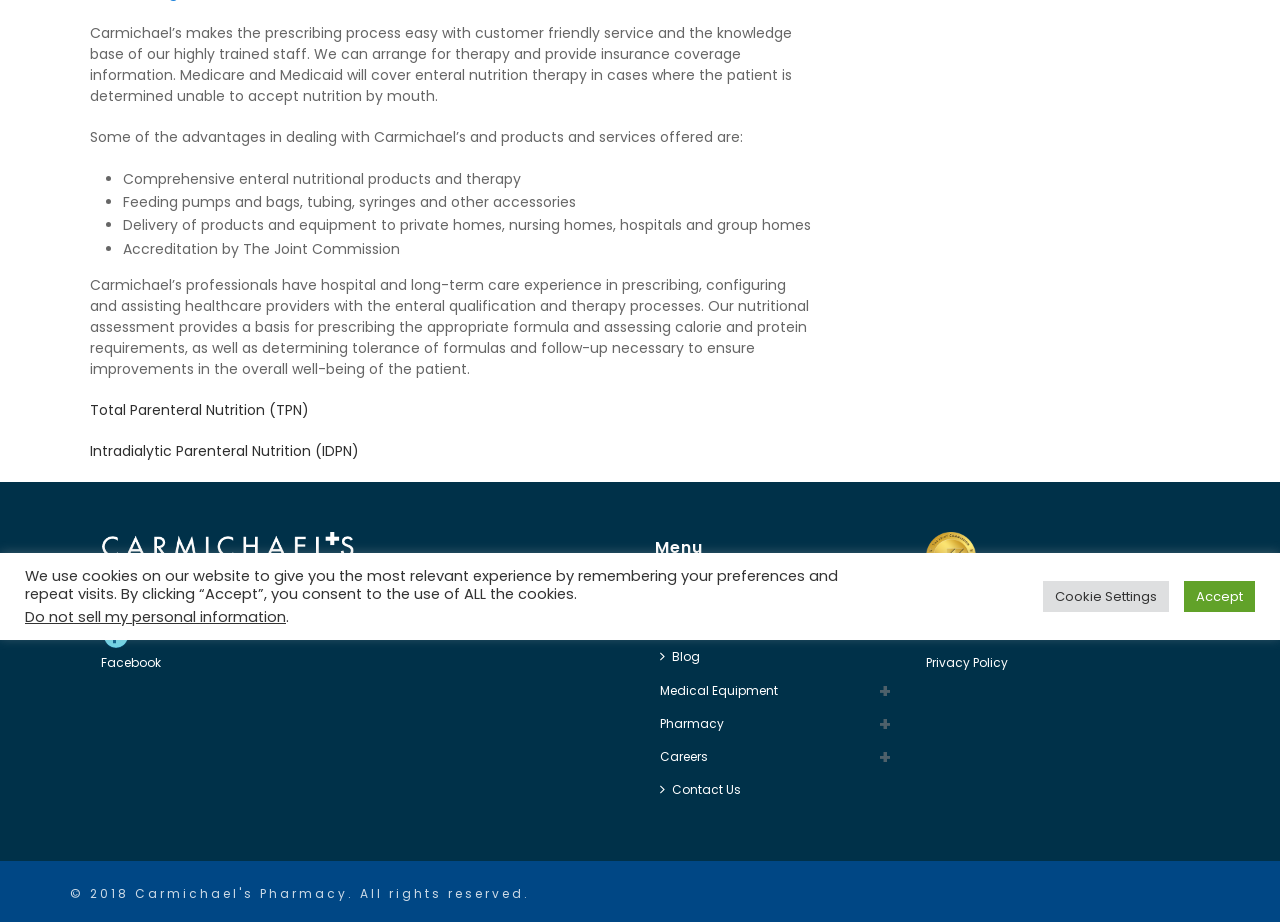Please determine the bounding box of the UI element that matches this description: About. The coordinates should be given as (top-left x, top-left y, bottom-right x, bottom-right y), with all values between 0 and 1.

[0.512, 0.659, 0.555, 0.695]